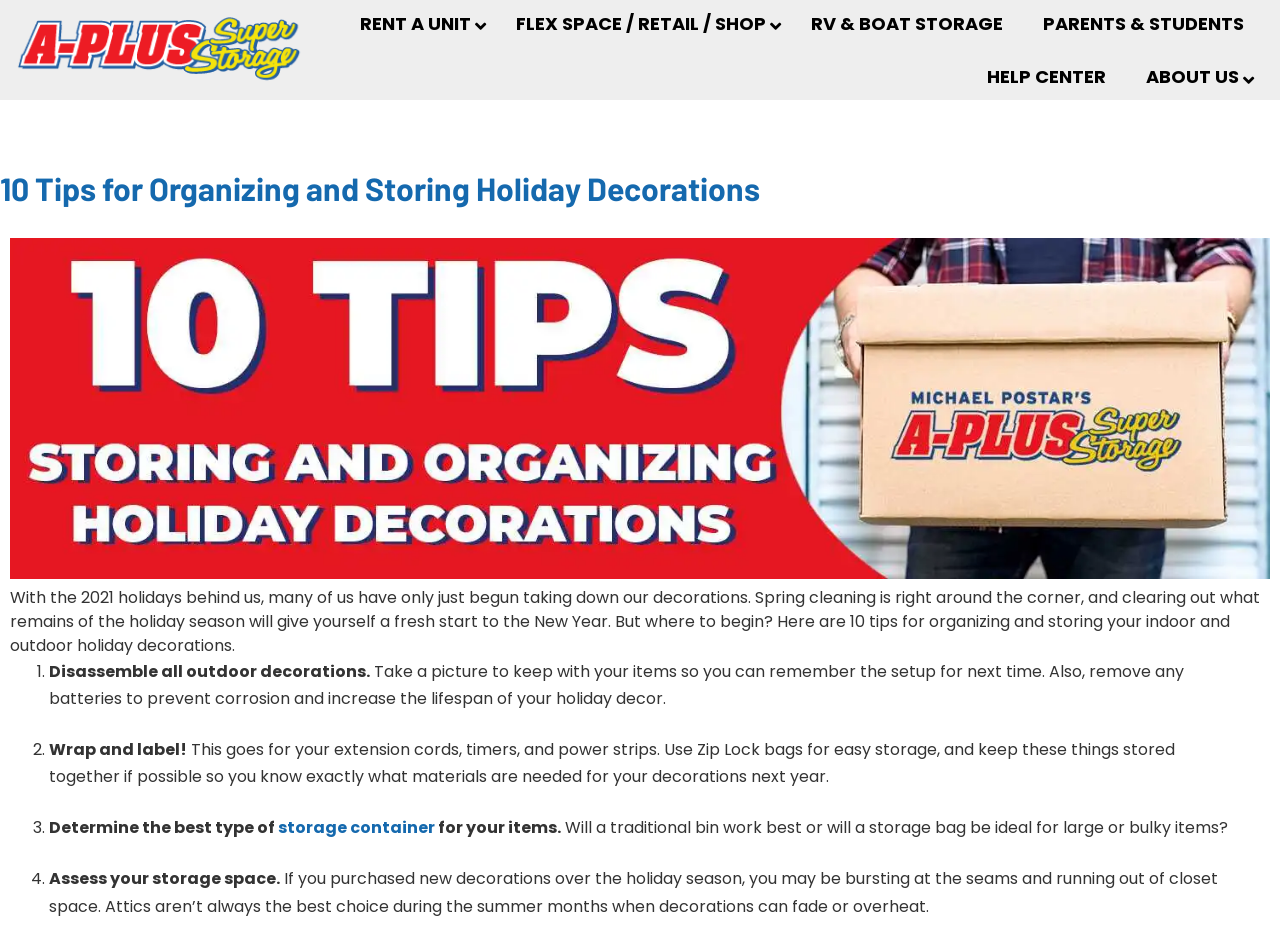Identify and provide the title of the webpage.

10 Tips for Organizing and Storing Holiday Decorations